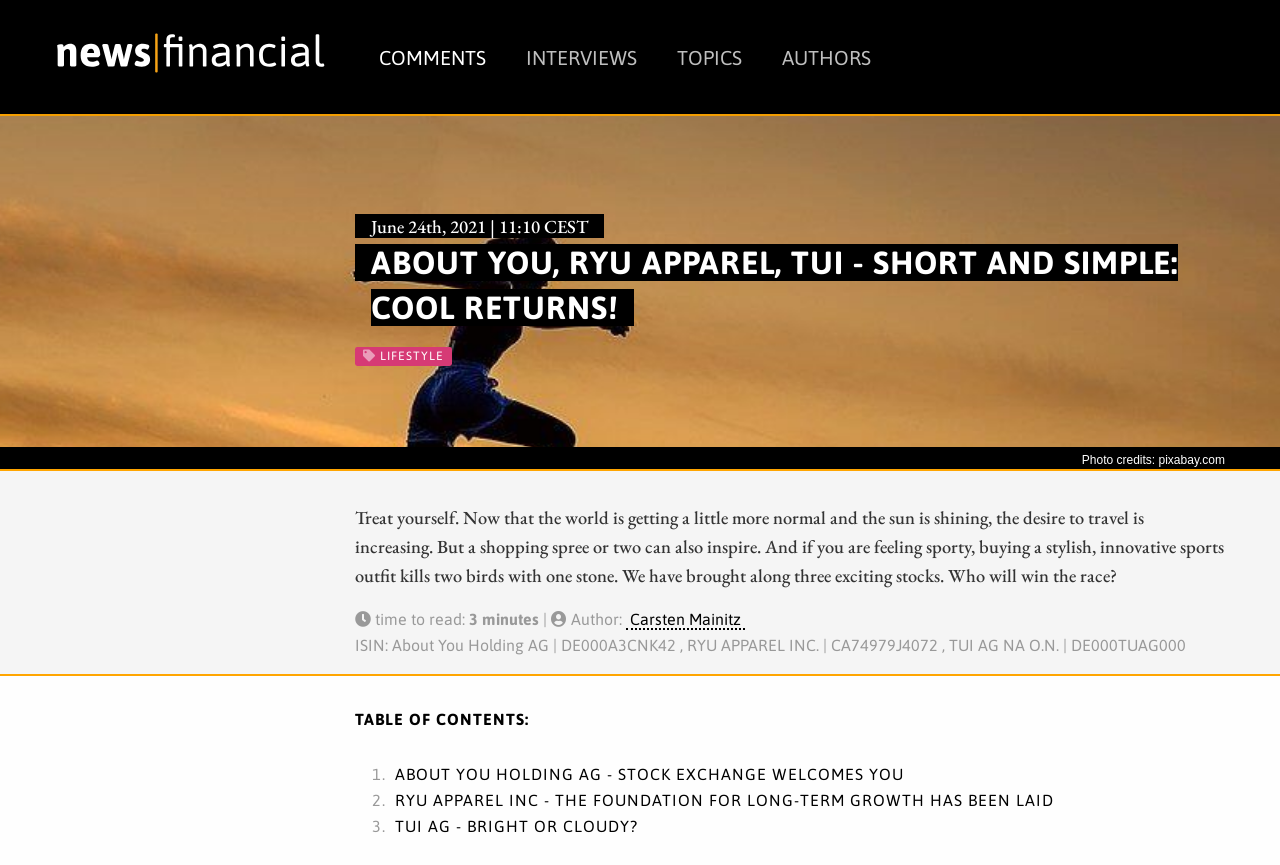Highlight the bounding box of the UI element that corresponds to this description: "Share".

None